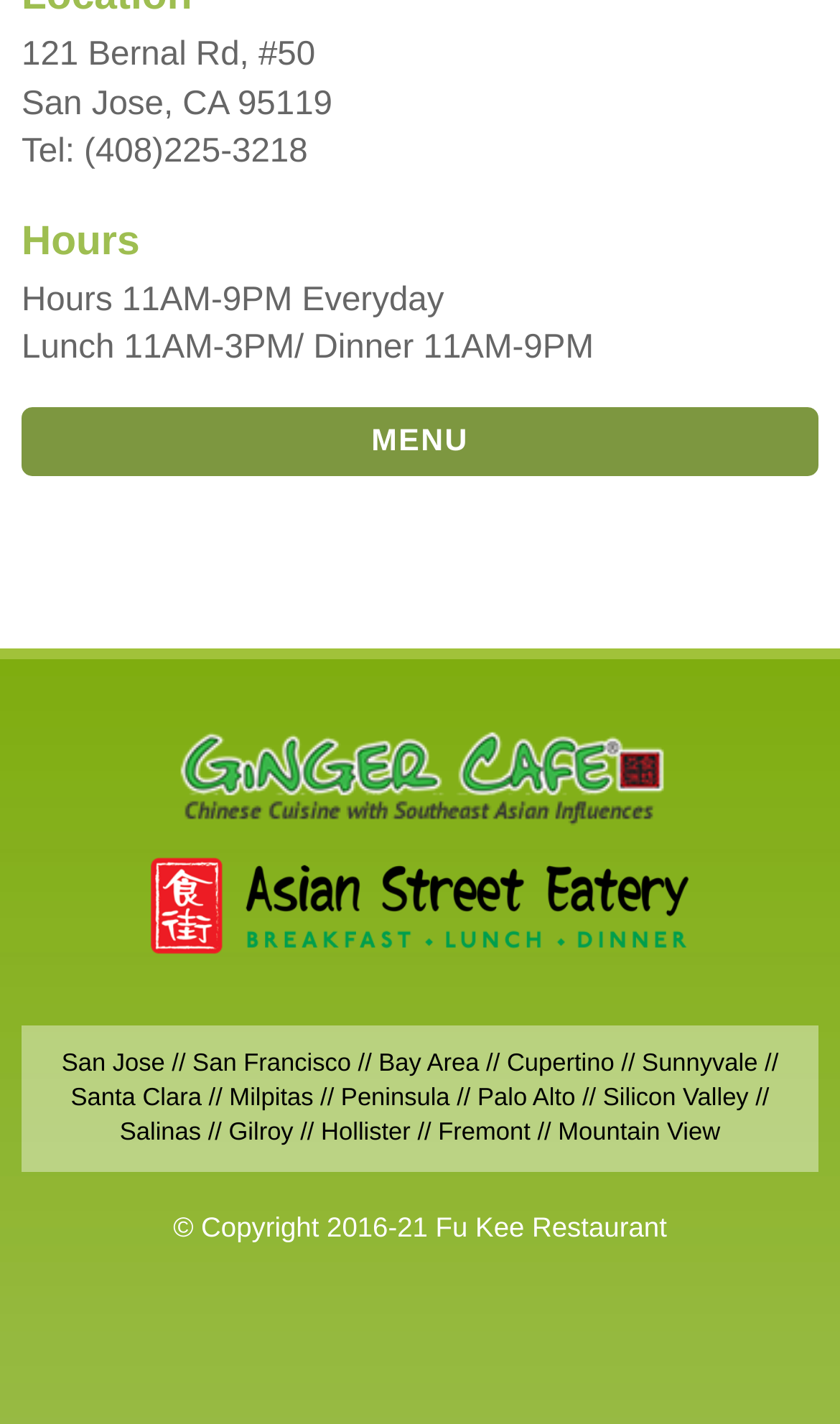What type of cuisine does the restaurant serve?
Using the visual information, respond with a single word or phrase.

Asian Street Eatery